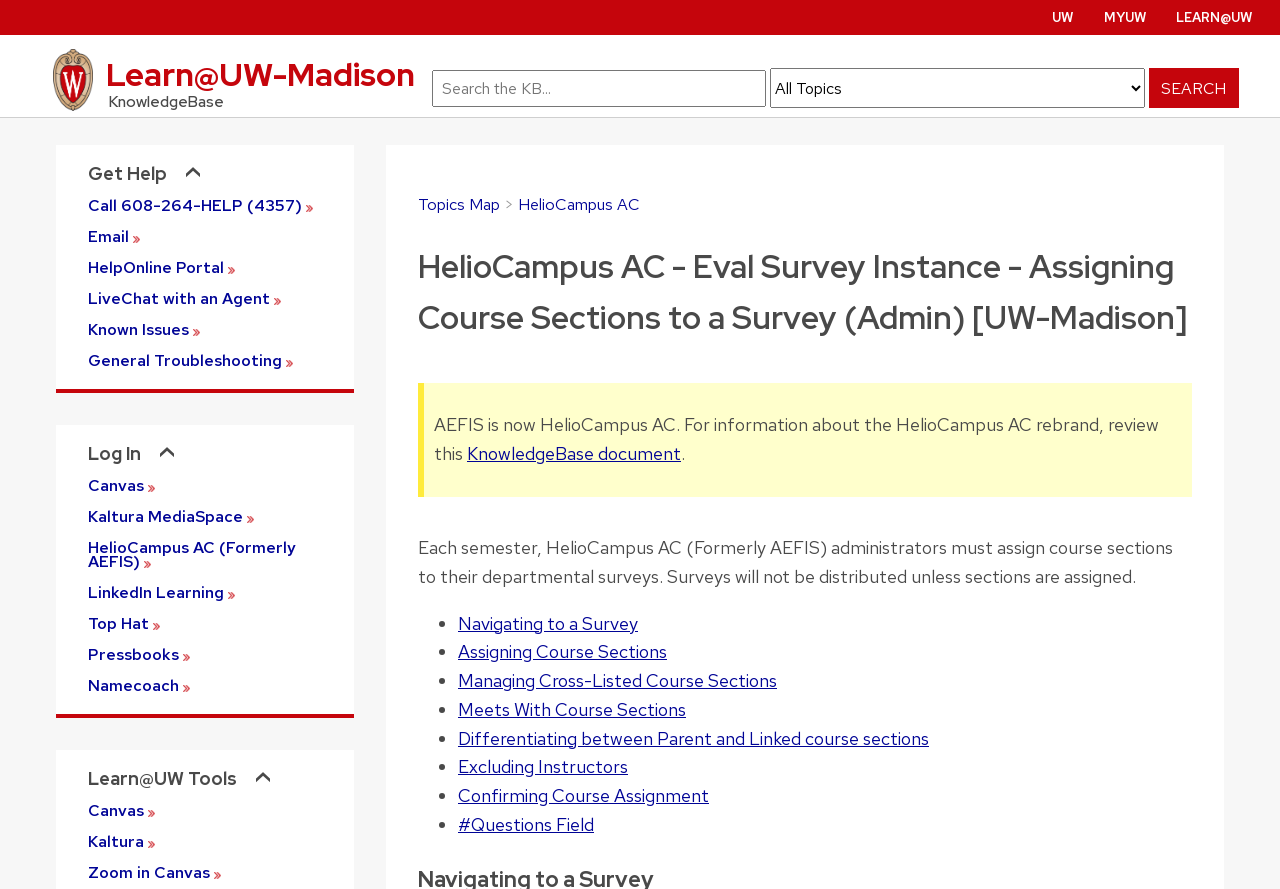What is the topic of the KnowledgeBase document linked on the webpage?
Provide a fully detailed and comprehensive answer to the question.

The webpage links to a KnowledgeBase document that provides information about the HelioCampus AC rebrand, which suggests that the topic of the document is the rebranding of AEFIS to HelioCampus AC.